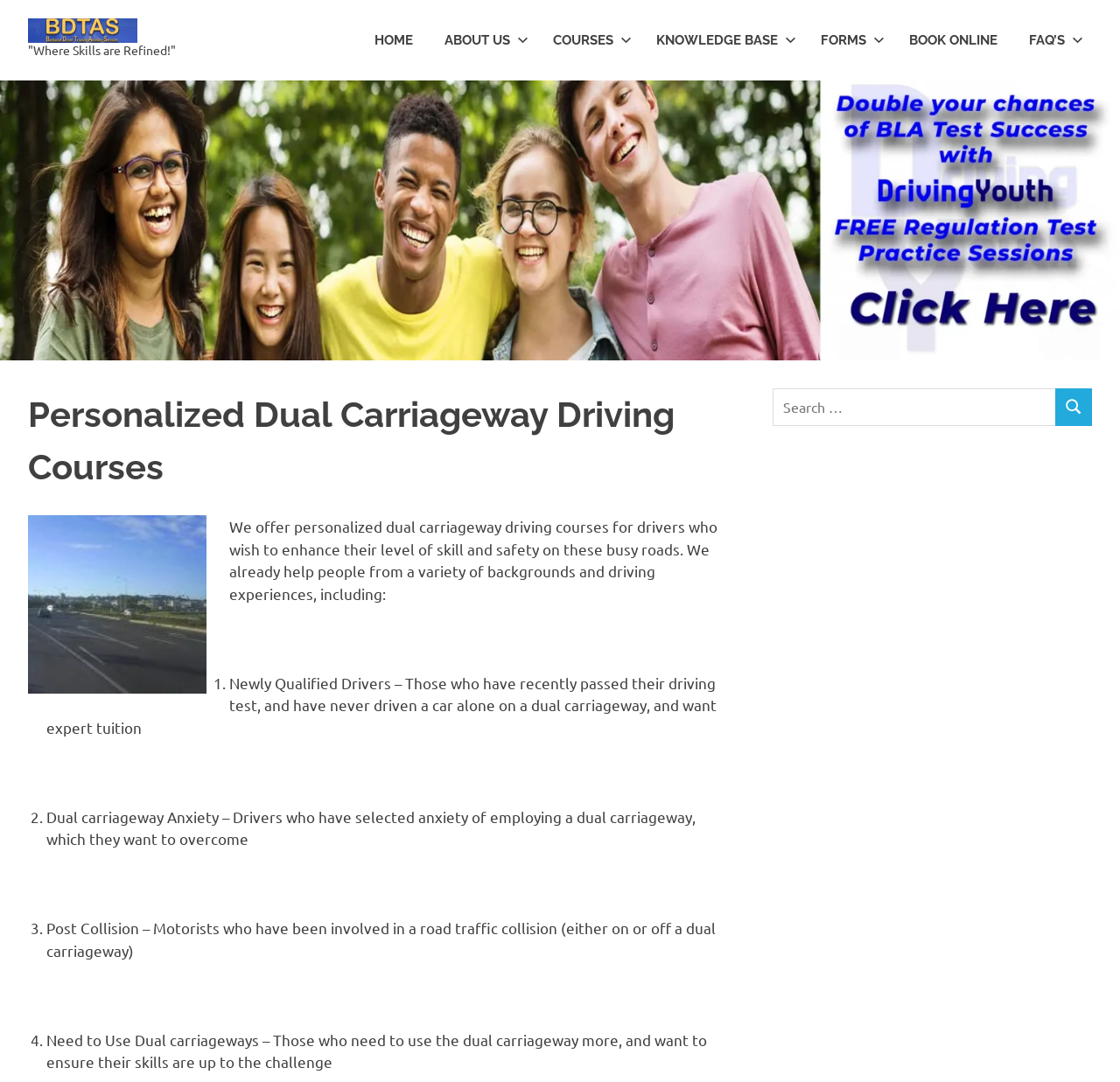Locate the bounding box coordinates of the segment that needs to be clicked to meet this instruction: "Click the COURSES link".

[0.48, 0.013, 0.572, 0.061]